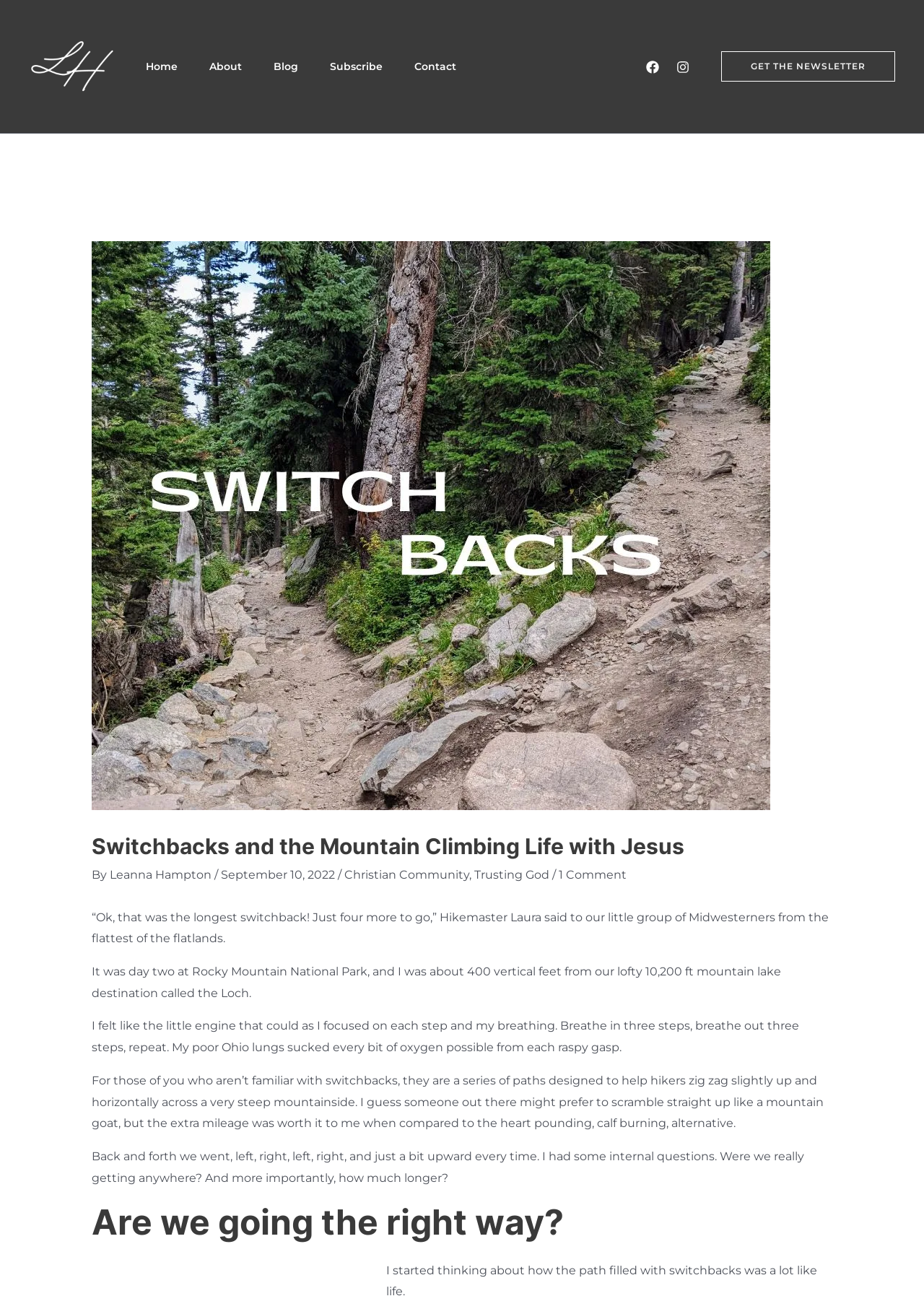Answer the question using only a single word or phrase: 
How many comments does the article have?

1